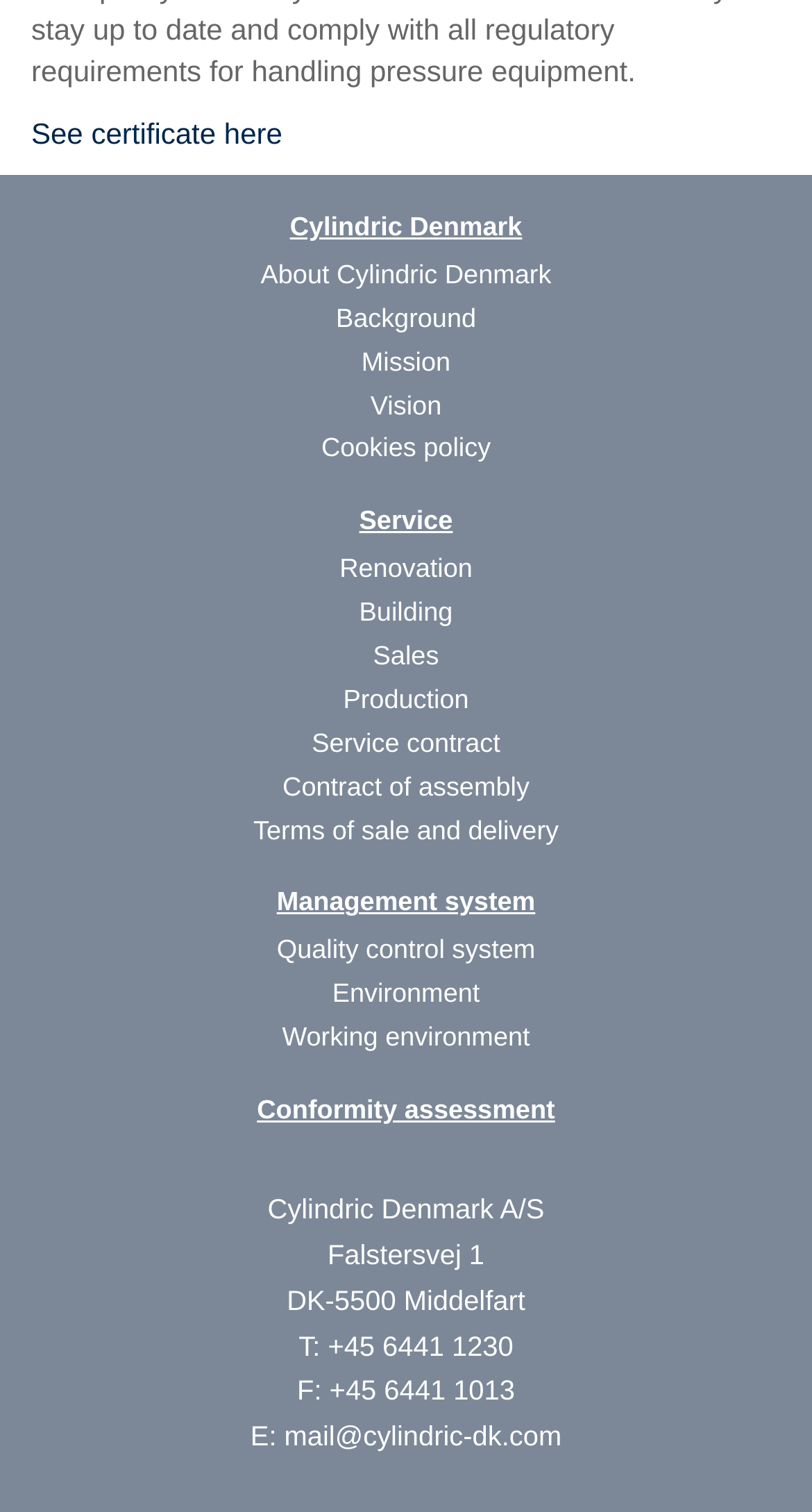Find the bounding box of the UI element described as: "parent_node: Найти: name="s" placeholder="Поиск…"". The bounding box coordinates should be given as four float values between 0 and 1, i.e., [left, top, right, bottom].

None